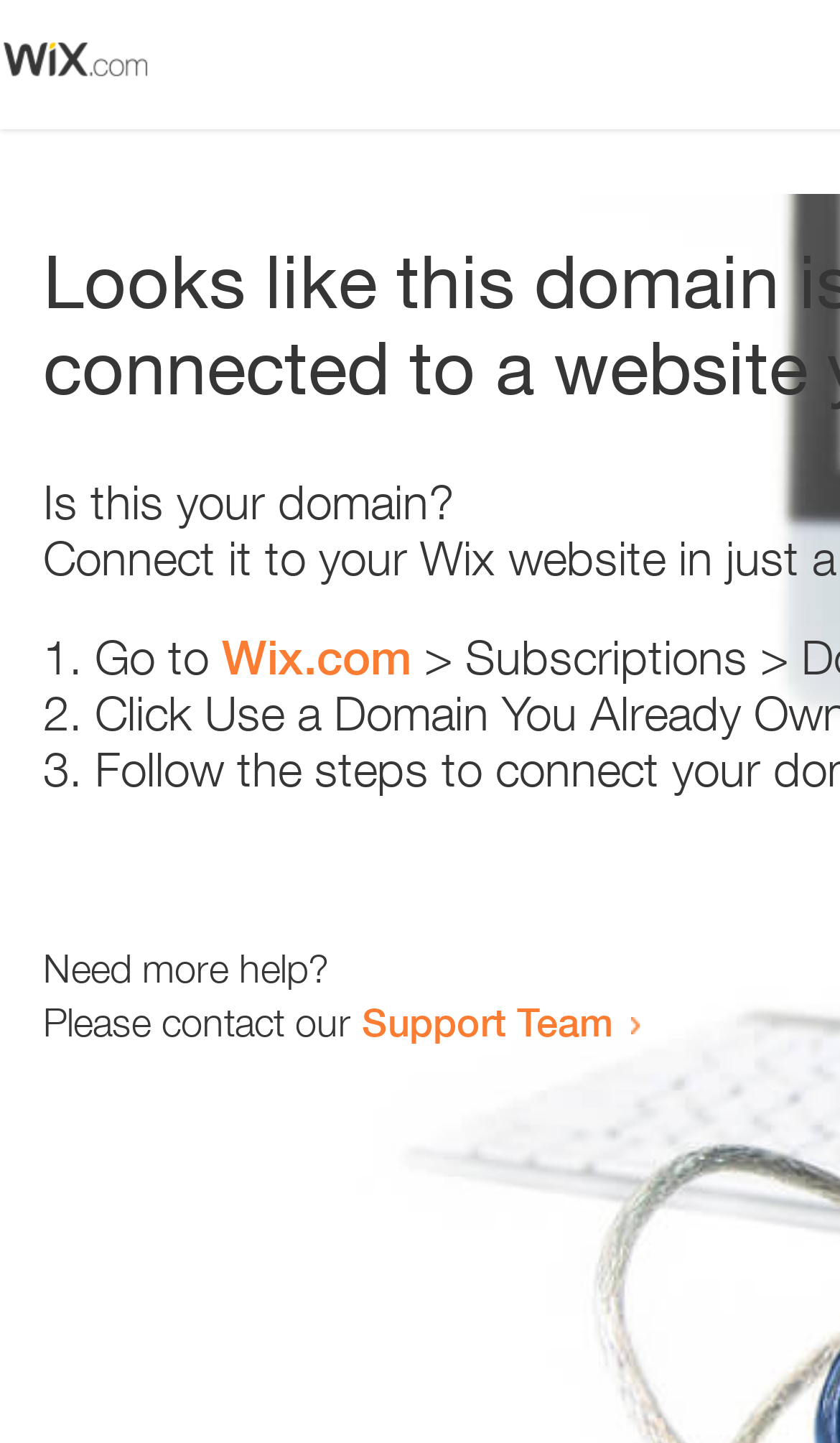How many list markers are present?
Your answer should be a single word or phrase derived from the screenshot.

3